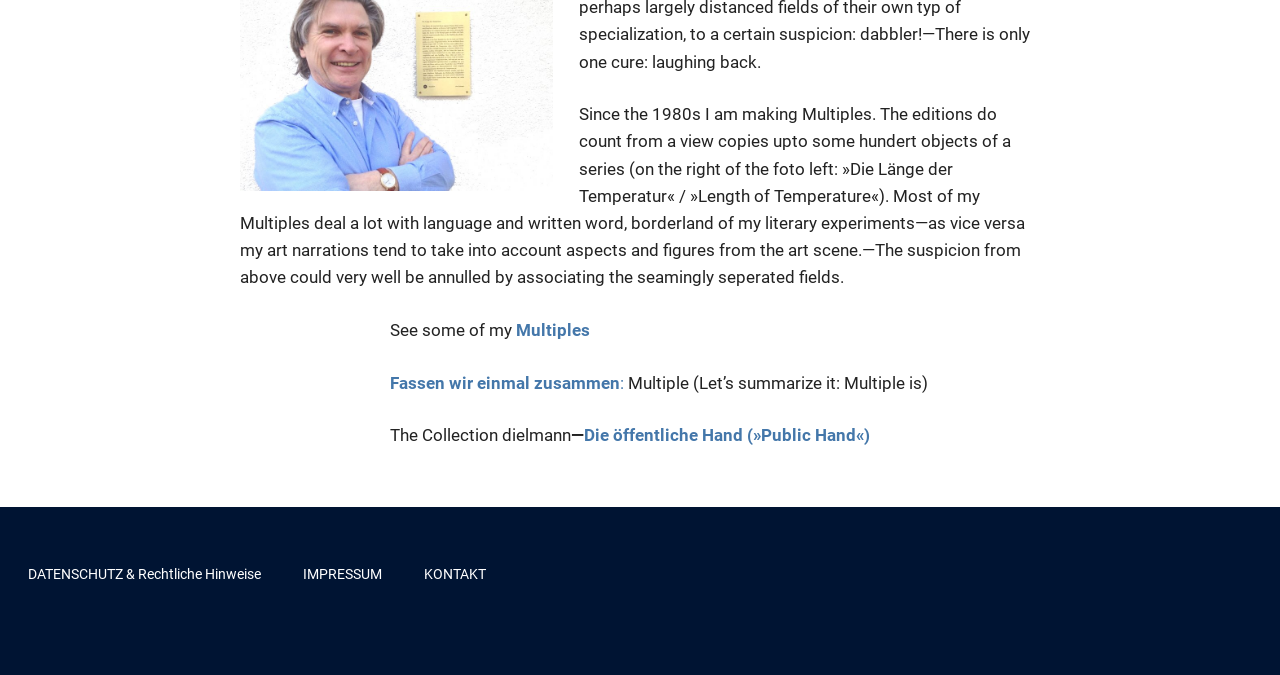Identify the bounding box for the UI element described as: "IMPRESSUM". Ensure the coordinates are four float numbers between 0 and 1, formatted as [left, top, right, bottom].

[0.237, 0.839, 0.298, 0.862]